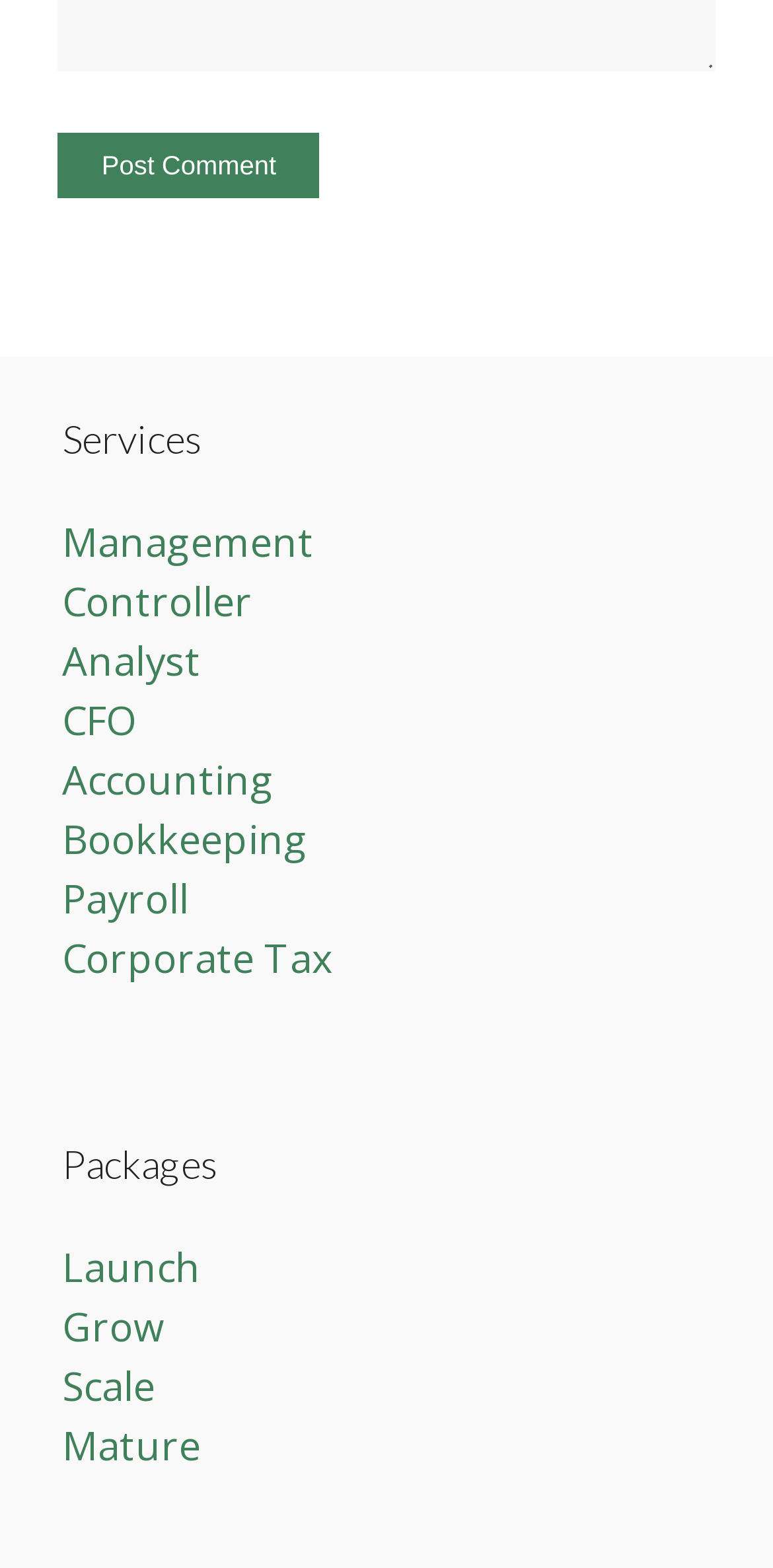Given the element description: "Corporate Tax", predict the bounding box coordinates of this UI element. The coordinates must be four float numbers between 0 and 1, given as [left, top, right, bottom].

[0.08, 0.594, 0.429, 0.628]